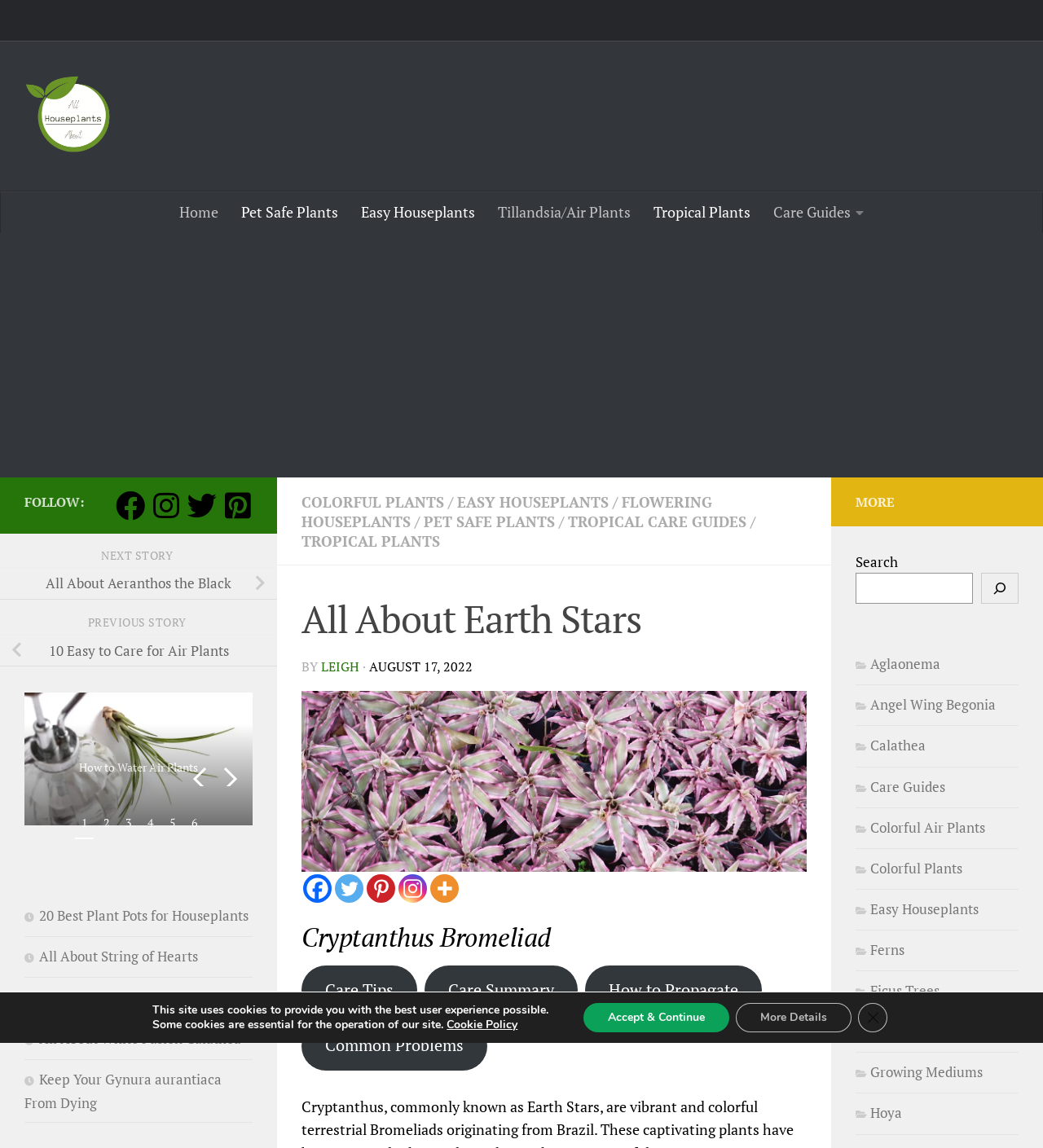Find the bounding box coordinates for the area that should be clicked to accomplish the instruction: "View the next story".

[0.097, 0.477, 0.169, 0.49]